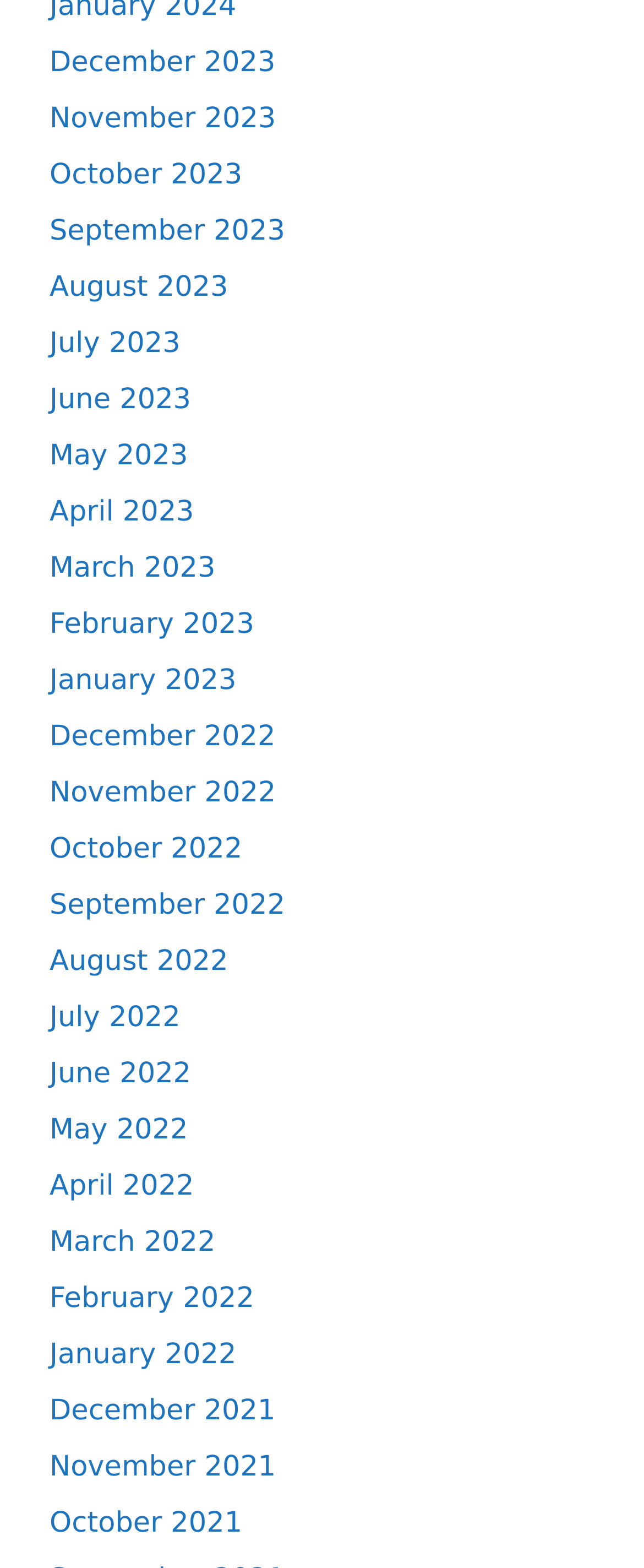Pinpoint the bounding box coordinates of the clickable area necessary to execute the following instruction: "View October 2021". The coordinates should be given as four float numbers between 0 and 1, namely [left, top, right, bottom].

[0.077, 0.961, 0.376, 0.982]